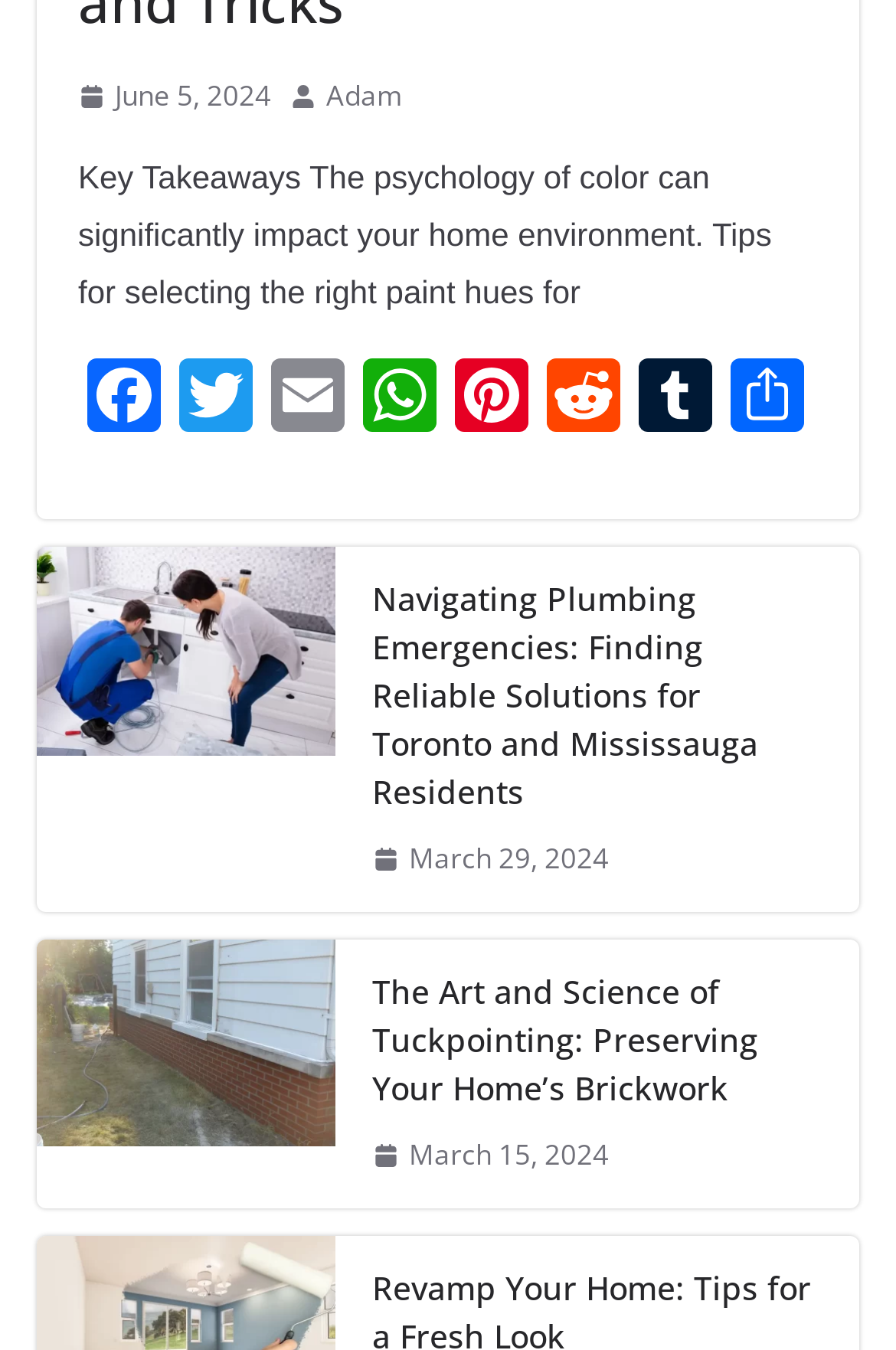Identify the bounding box of the HTML element described as: "March 15, 2024".

[0.415, 0.837, 0.679, 0.874]